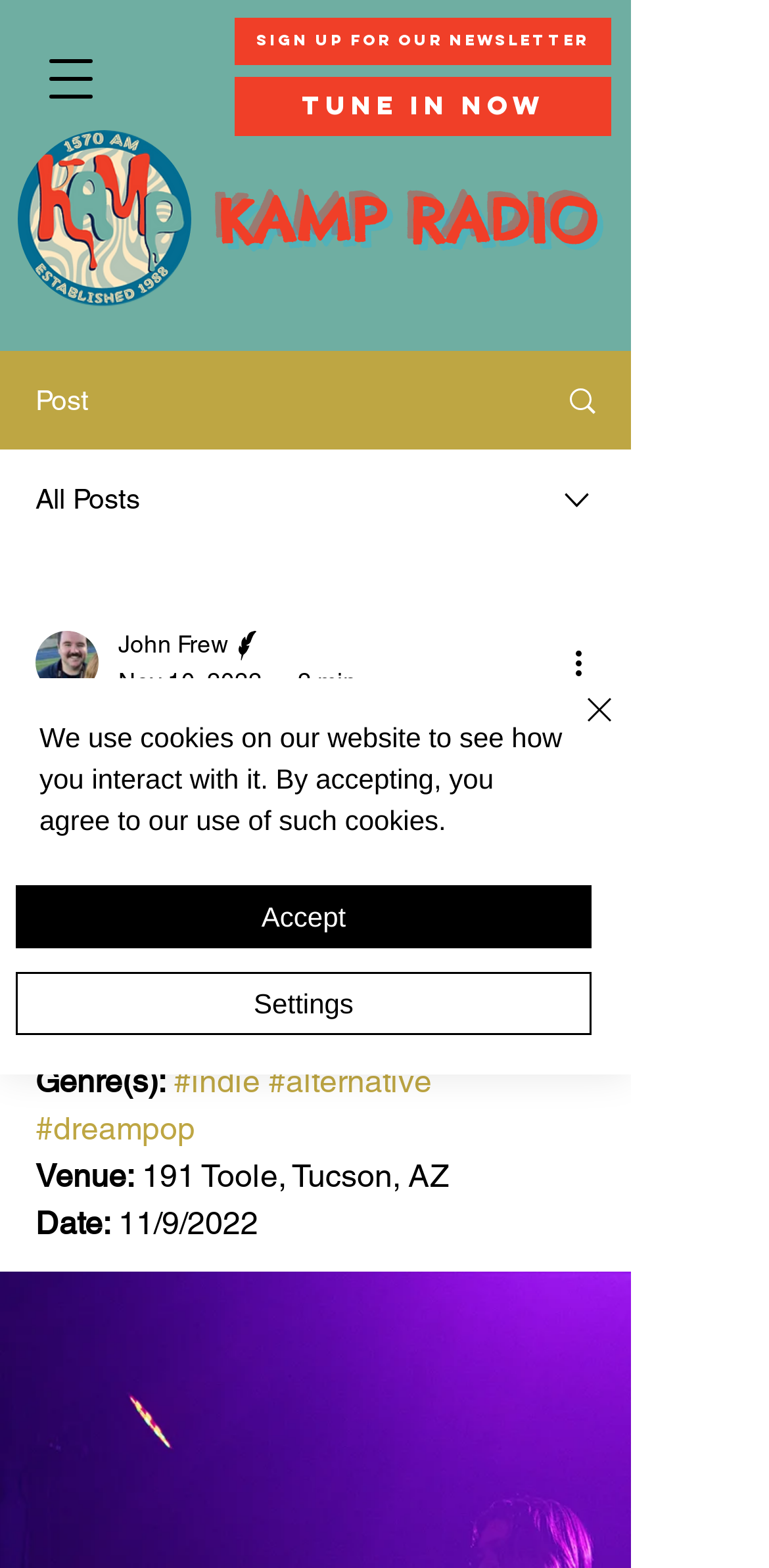Provide a one-word or brief phrase answer to the question:
What is the name of the radio station?

KAMP RADIO